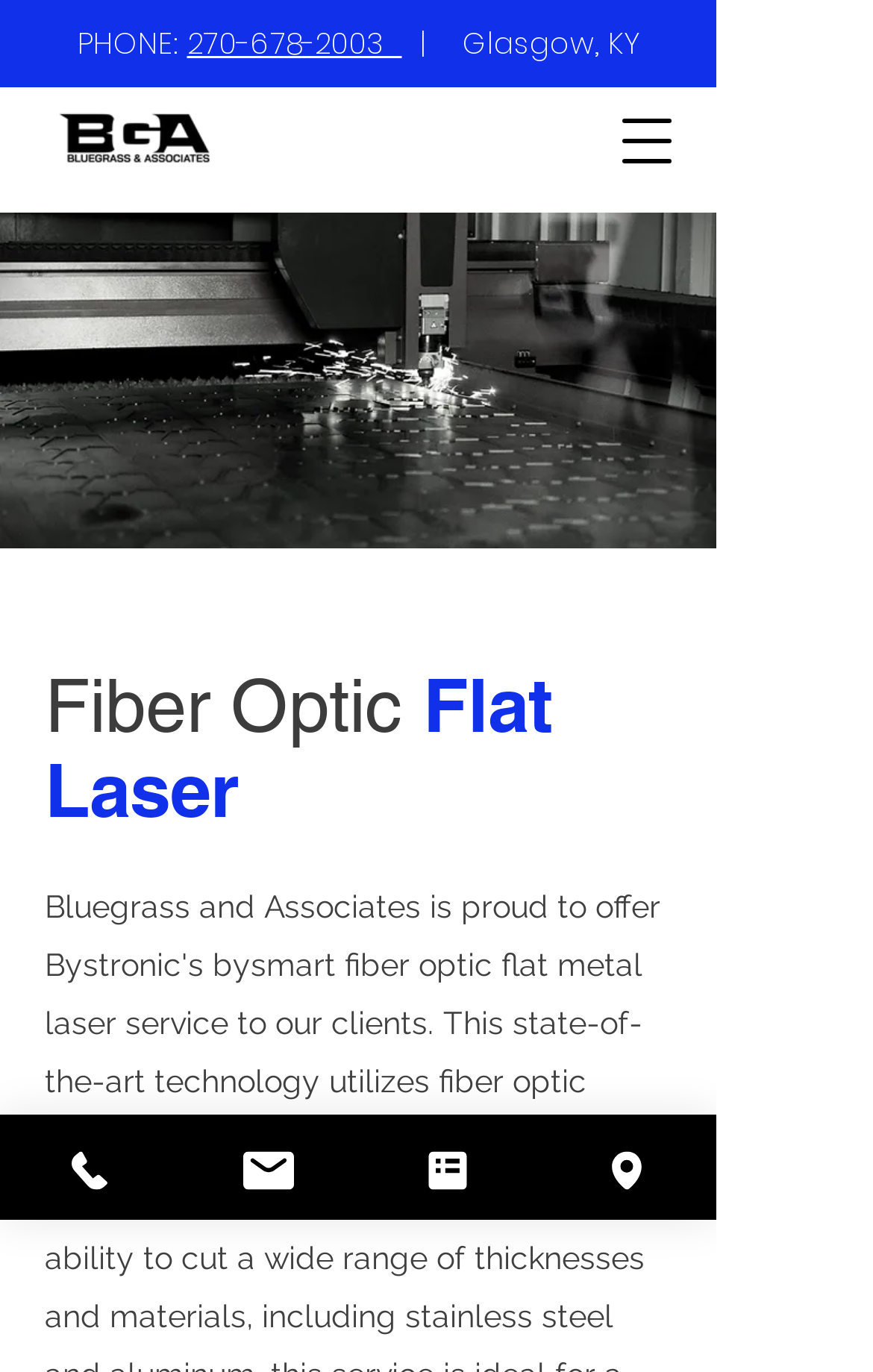Please find the bounding box for the UI element described by: "Contact form".

[0.41, 0.812, 0.615, 0.889]